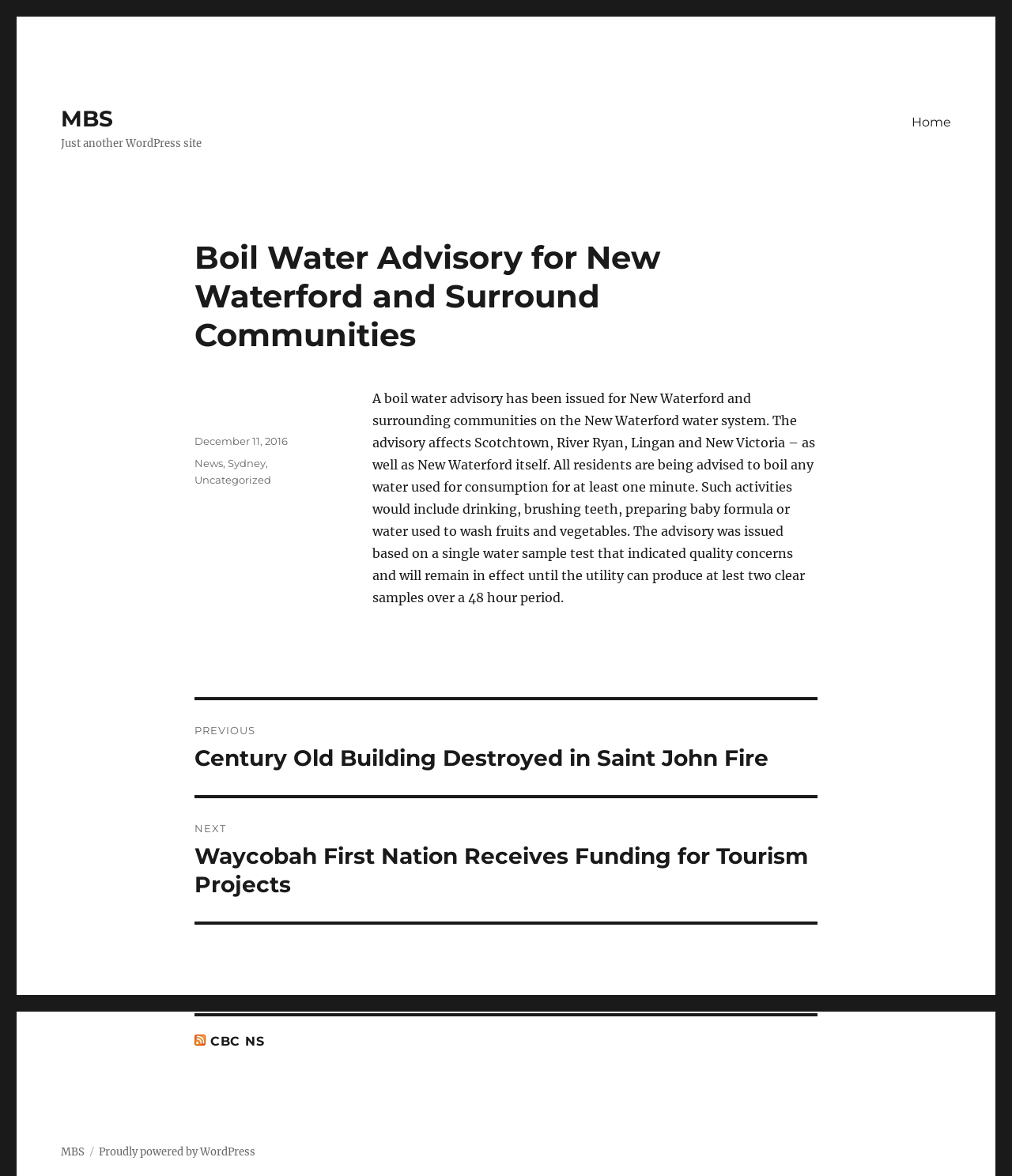Please find and generate the text of the main heading on the webpage.

Boil Water Advisory for New Waterford and Surround Communities